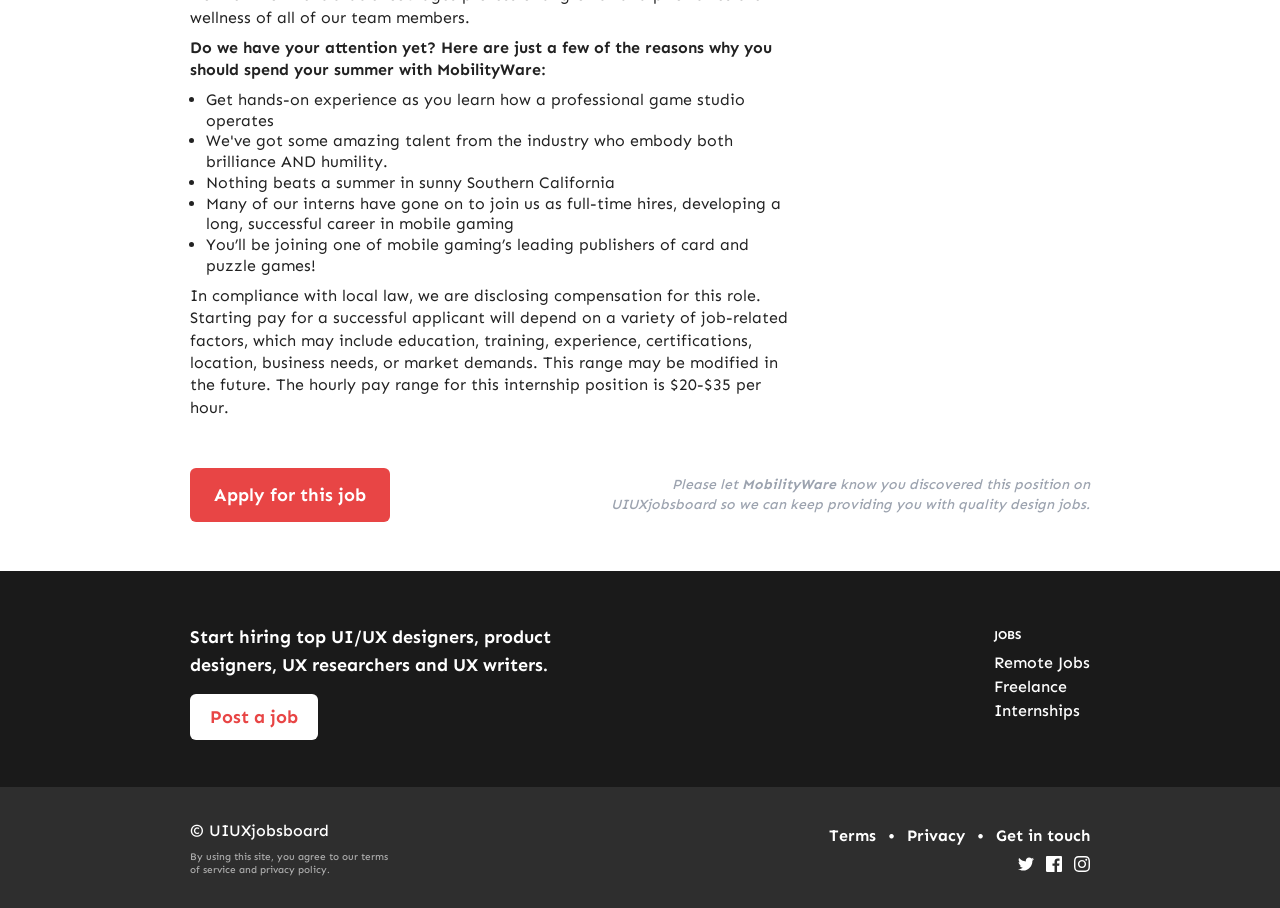Please indicate the bounding box coordinates for the clickable area to complete the following task: "Get in touch". The coordinates should be specified as four float numbers between 0 and 1, i.e., [left, top, right, bottom].

[0.778, 0.907, 0.852, 0.934]